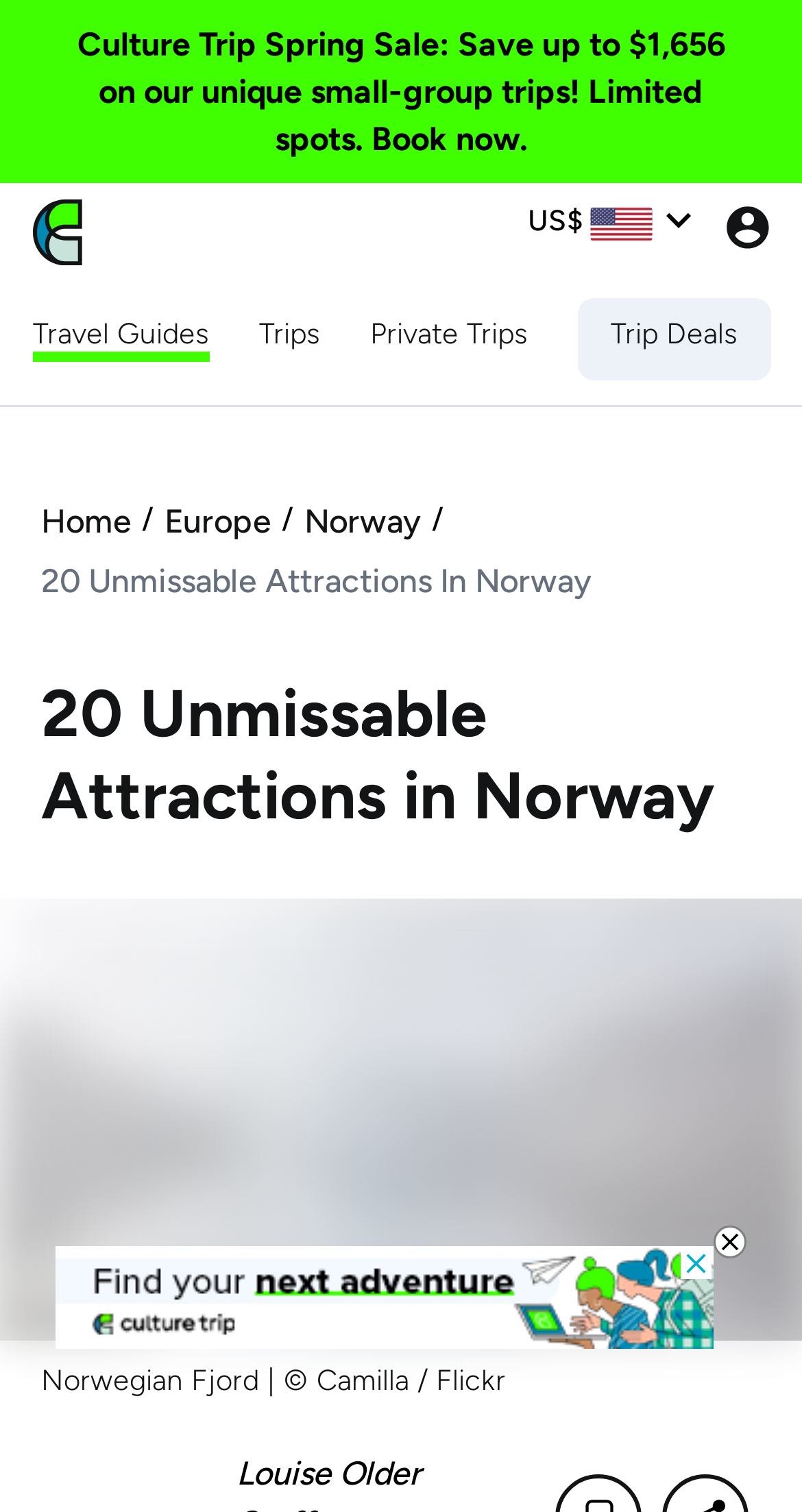Please specify the bounding box coordinates for the clickable region that will help you carry out the instruction: "Explore 20 Unmissable Attractions In Norway".

[0.051, 0.369, 0.738, 0.401]